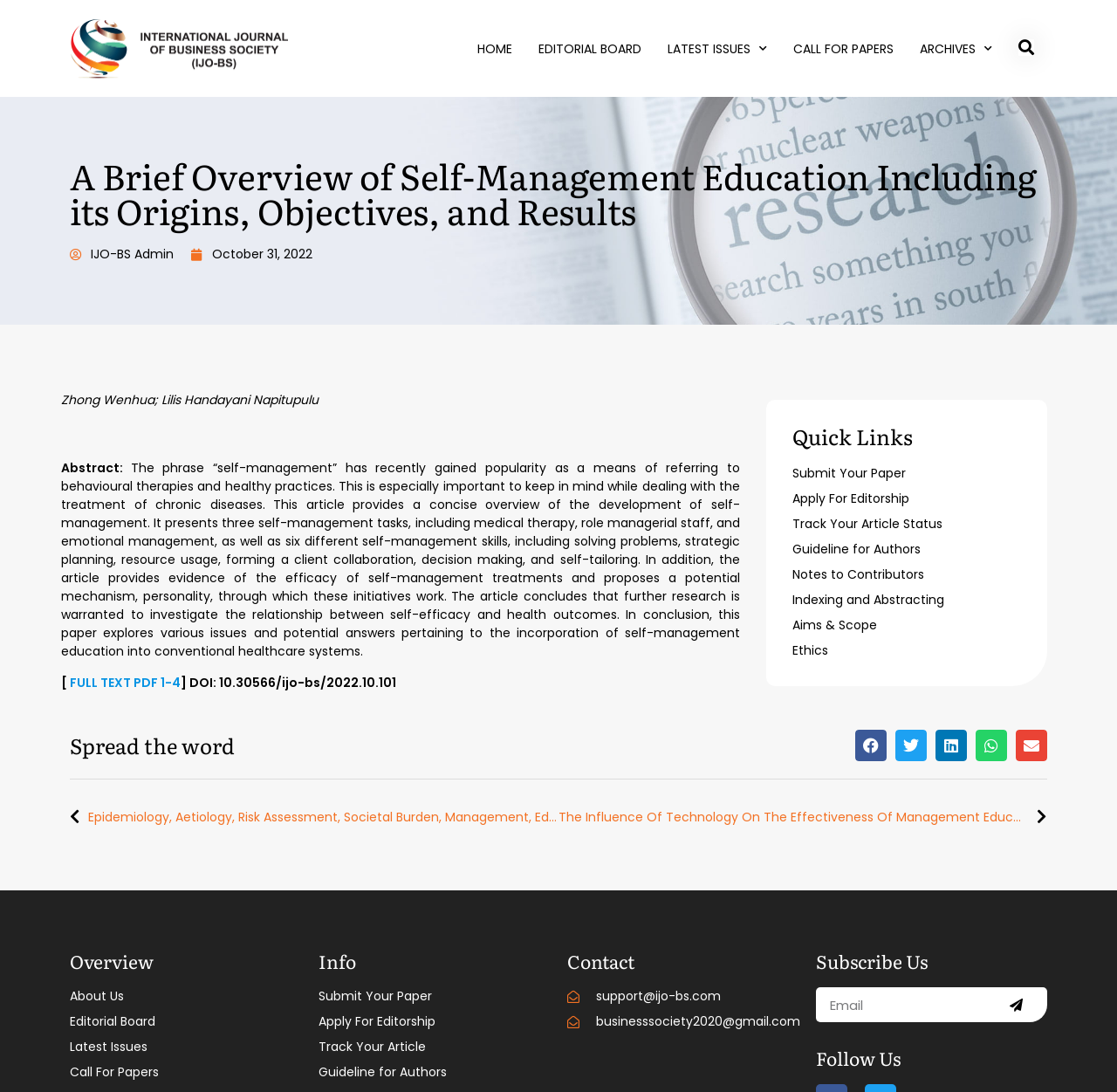How can users share the article?
Using the image, provide a concise answer in one word or a short phrase.

Through social media or email